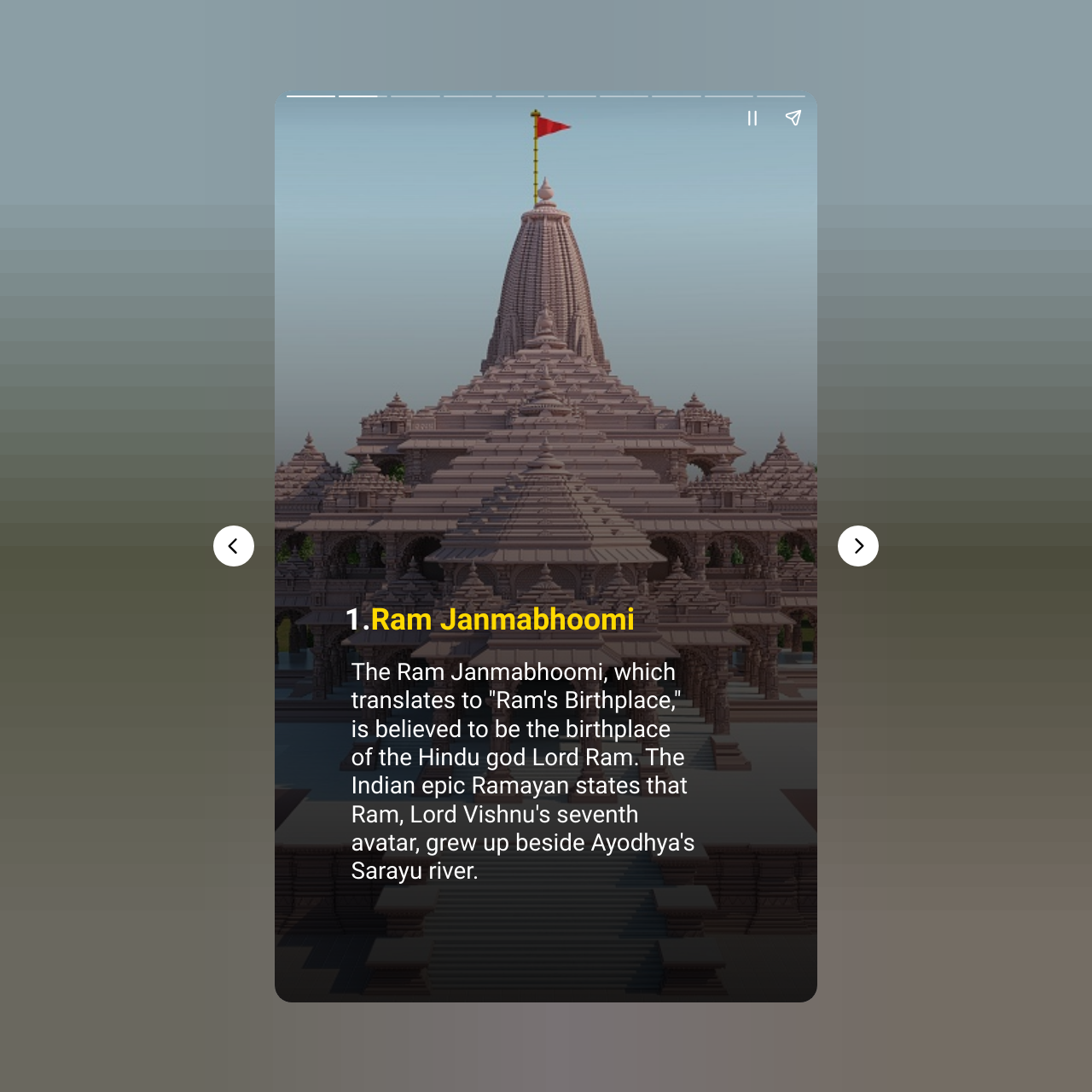Give a concise answer of one word or phrase to the question: 
How many navigation buttons are at the bottom of the webpage?

Two